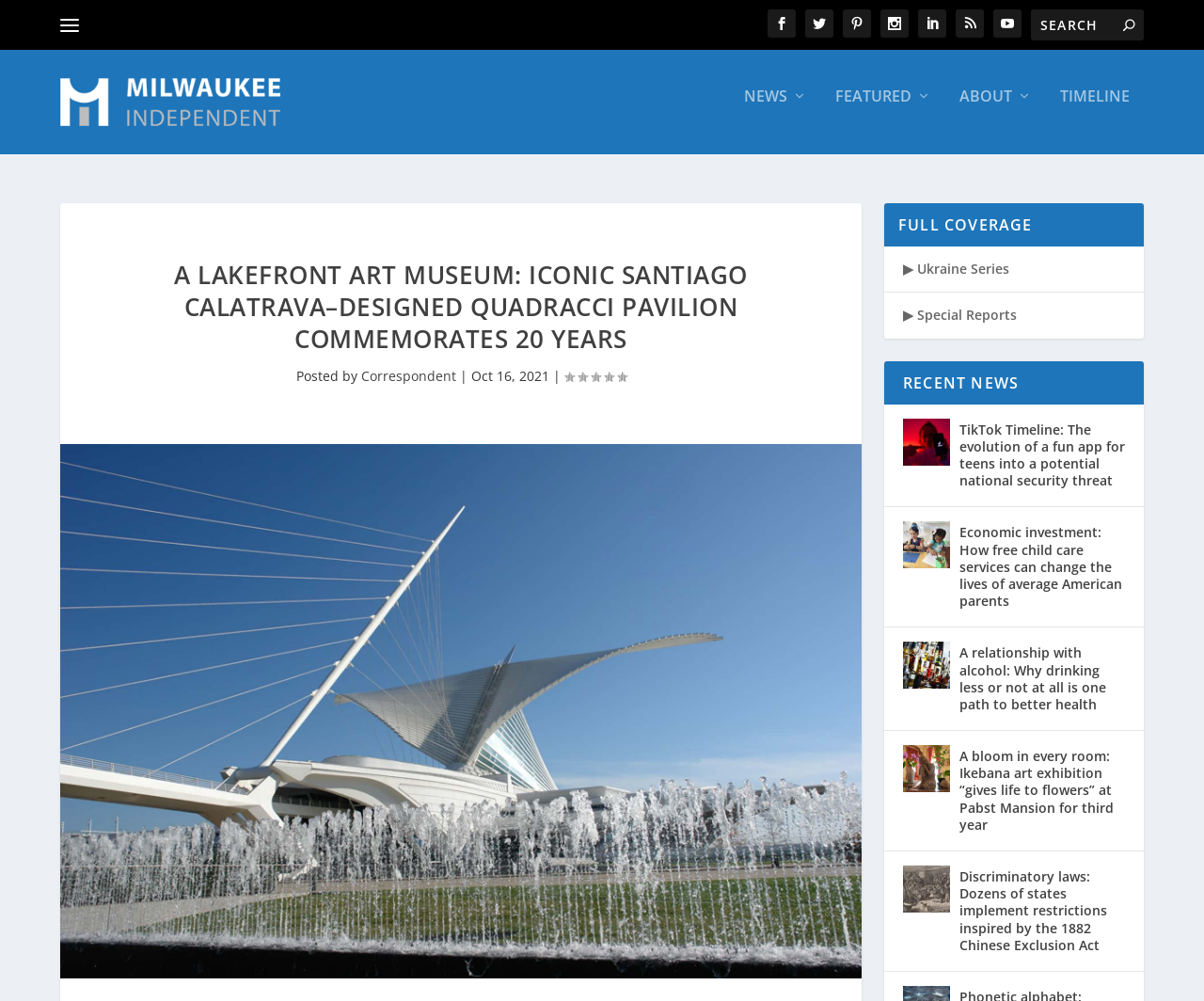What is the search box placeholder text?
Give a one-word or short-phrase answer derived from the screenshot.

Search for: